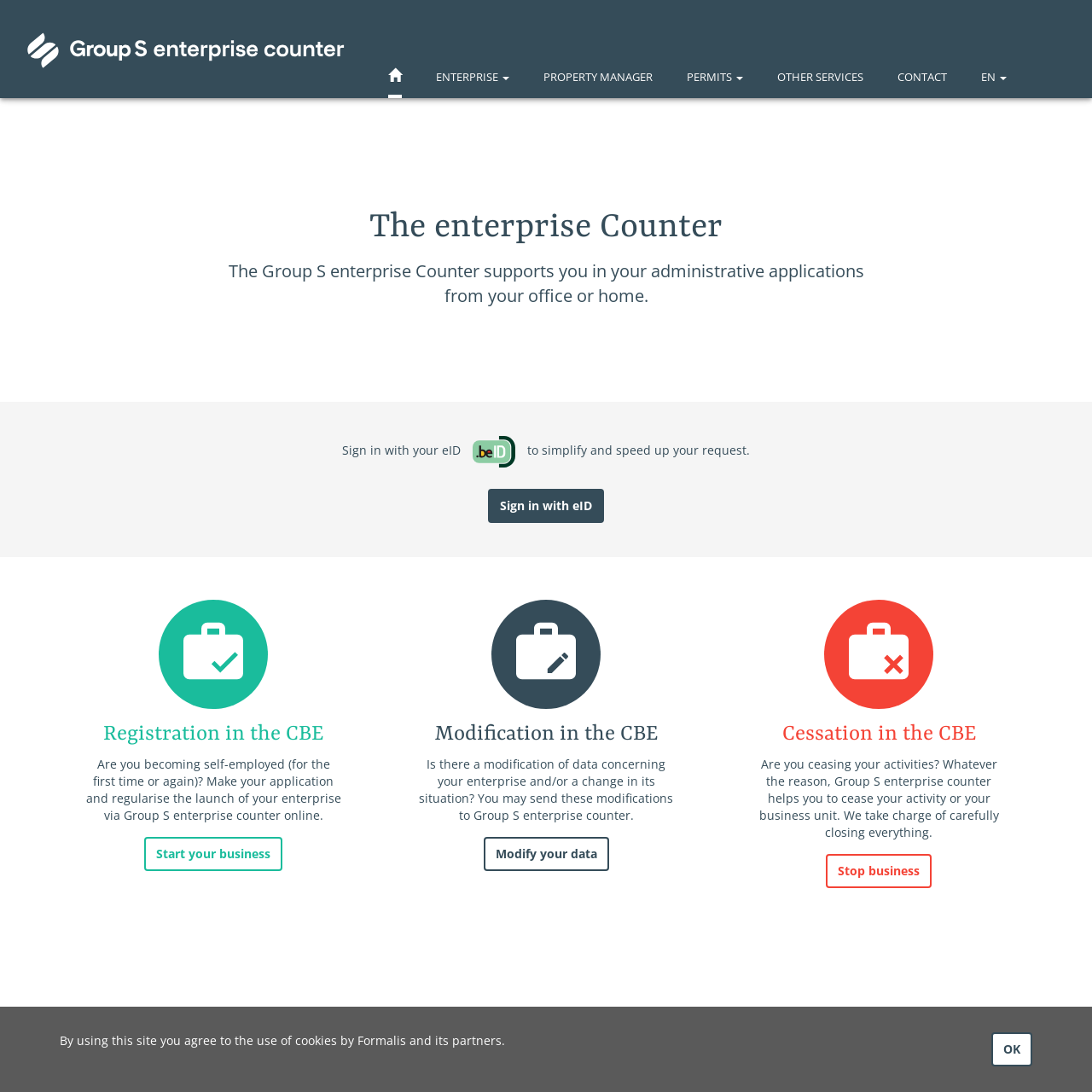Determine the bounding box coordinates for the clickable element required to fulfill the instruction: "Sign in with eID". Provide the coordinates as four float numbers between 0 and 1, i.e., [left, top, right, bottom].

[0.447, 0.447, 0.553, 0.479]